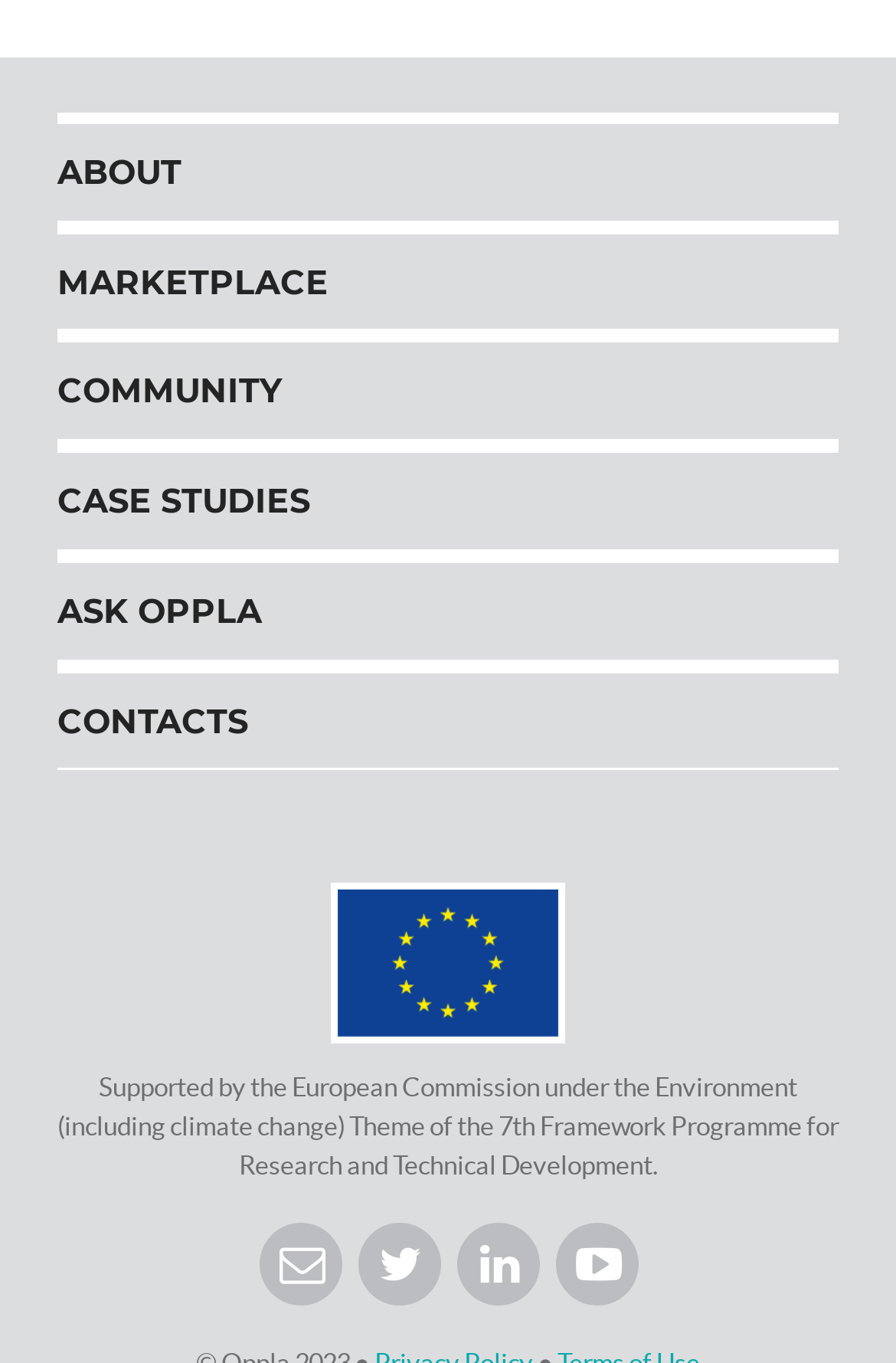How many social media links are there?
Please ensure your answer is as detailed and informative as possible.

I counted the number of social media links at the bottom of the webpage, which are Email, Twitter, Linkedin, and YouTube, and found that there are 4 social media links.